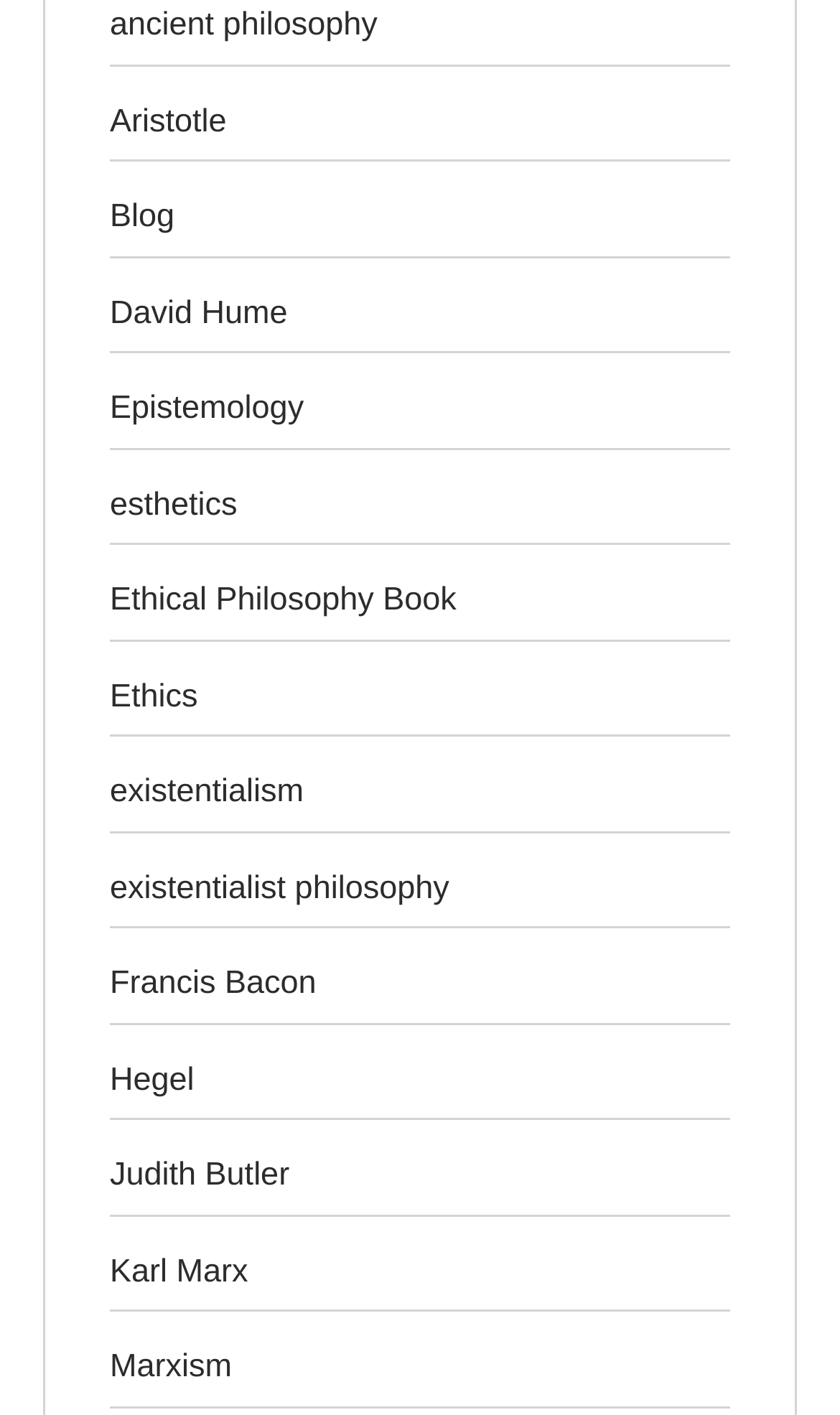Please specify the bounding box coordinates for the clickable region that will help you carry out the instruction: "go to blog".

[0.131, 0.141, 0.208, 0.167]